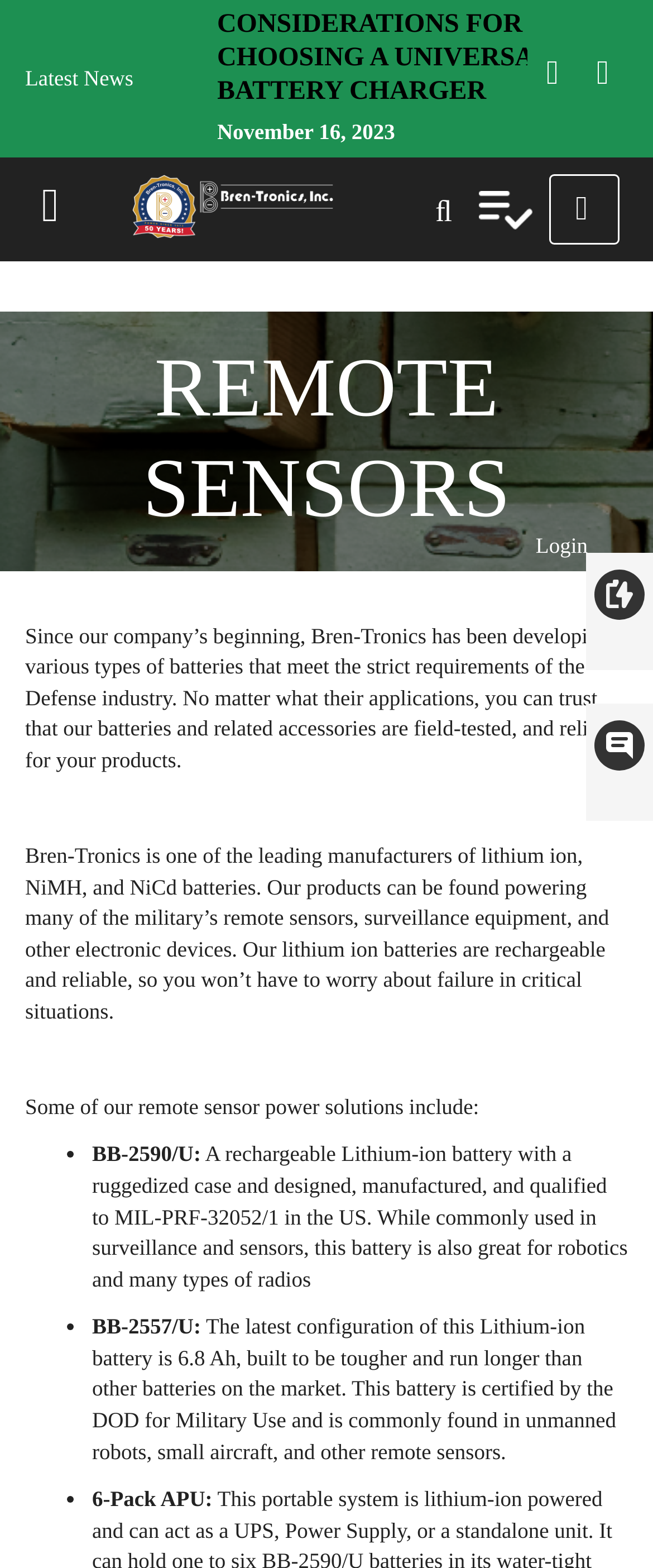What is the certification of the BB-2557/U battery?
Please answer the question with a detailed response using the information from the screenshot.

The webpage states that the BB-2557/U battery is certified by the DOD (Department of Defense) for Military Use, indicating its reliability and quality for use in unmanned robots, small aircraft, and other remote sensors.